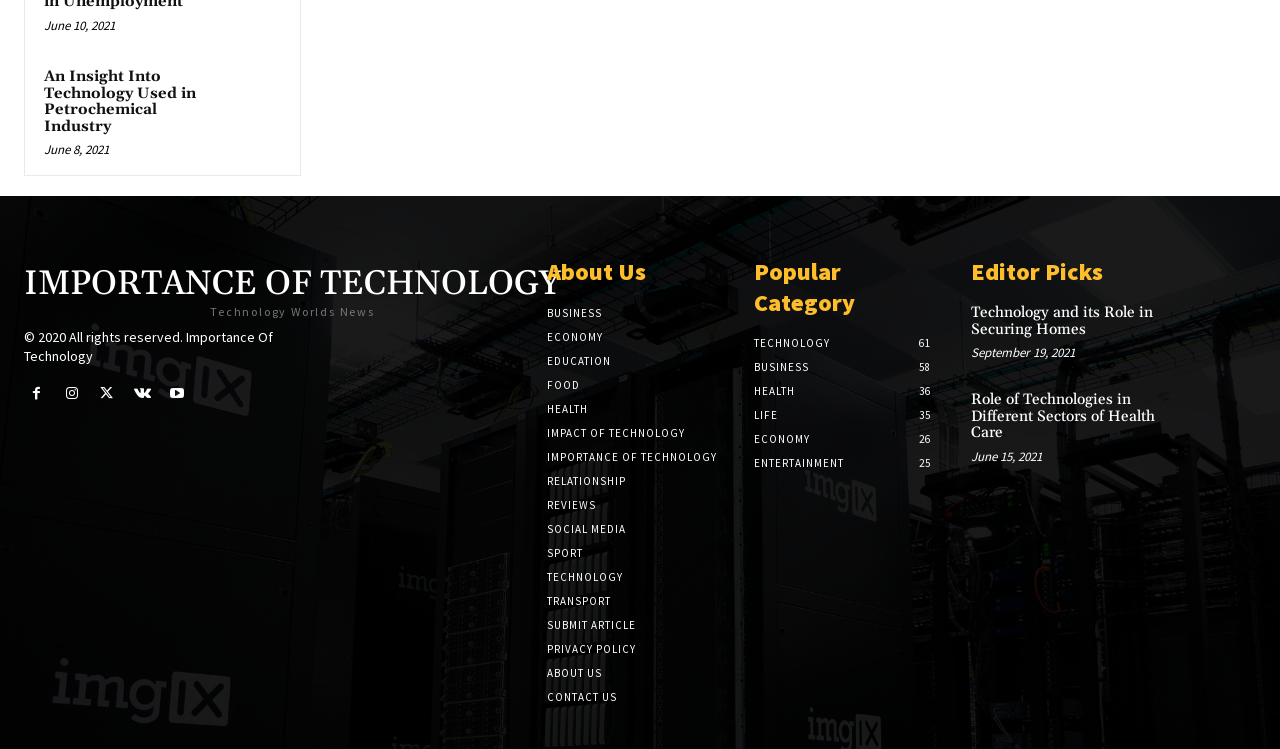Given the description Social Media, predict the bounding box coordinates of the UI element. Ensure the coordinates are in the format (top-left x, top-left y, bottom-right x, bottom-right y) and all values are between 0 and 1.

[0.427, 0.691, 0.573, 0.723]